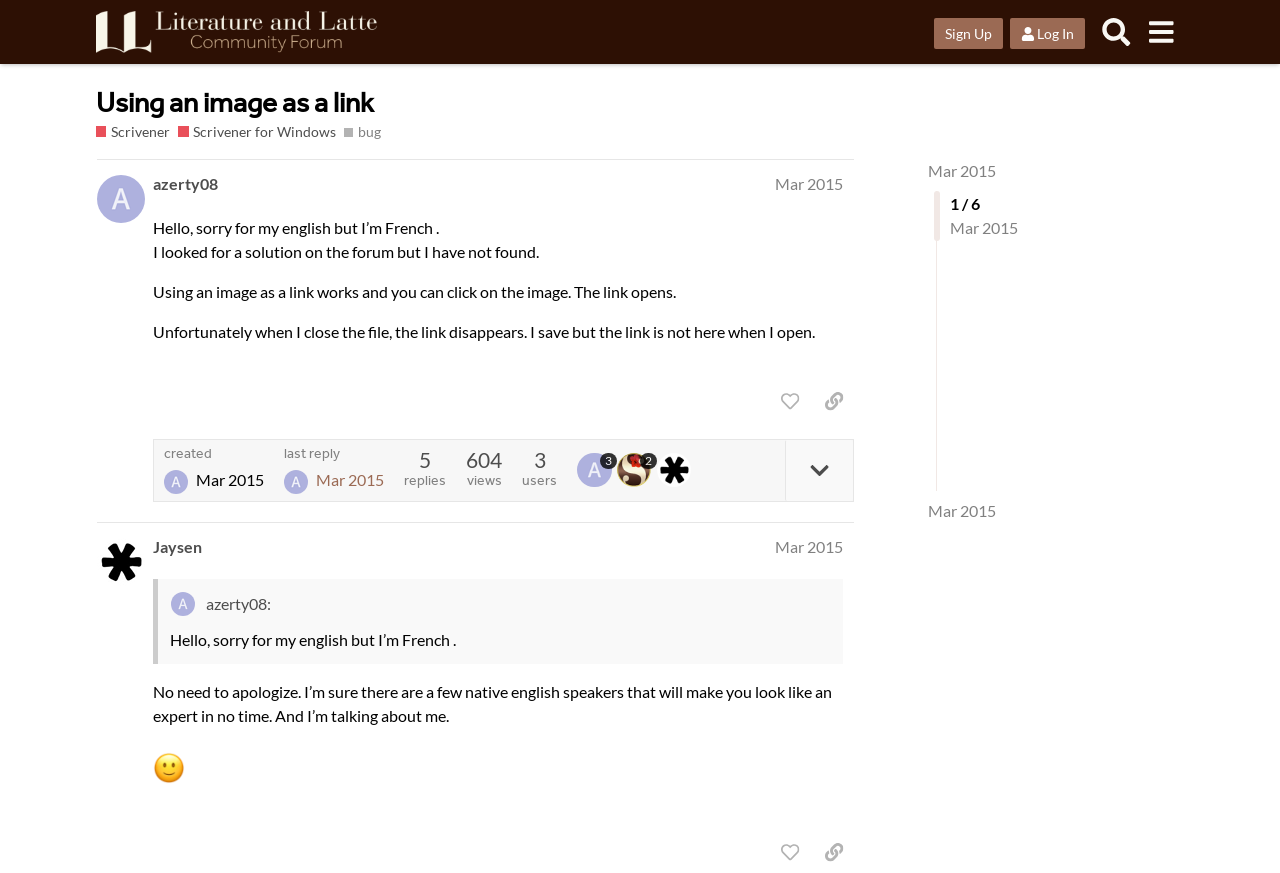Please locate and retrieve the main header text of the webpage.

Using an image as a link